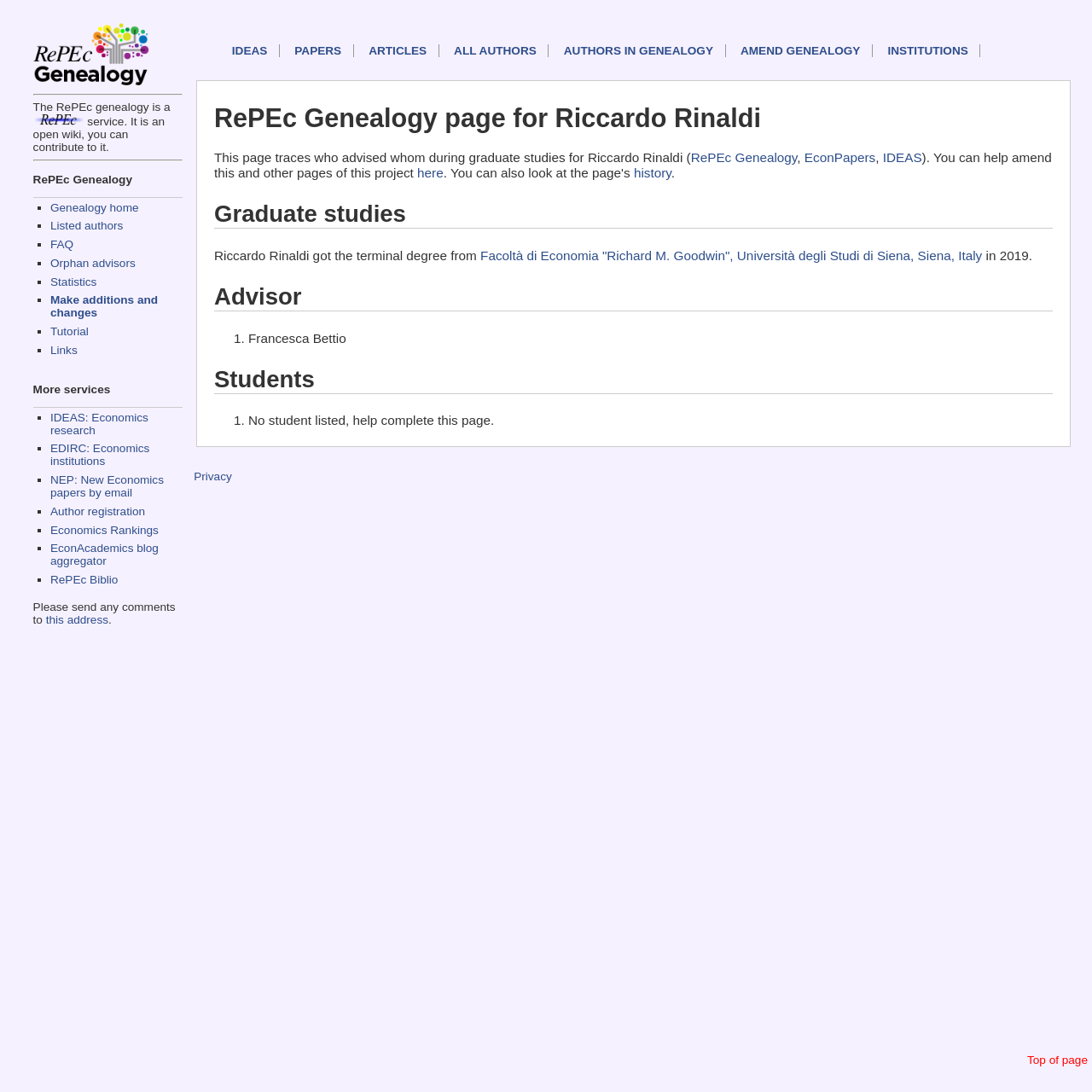Who is the advisor of Riccardo Rinaldi?
Please give a detailed answer to the question using the information shown in the image.

This answer can be obtained by looking at the section 'Advisor' on the webpage, which lists Francesca Bettio as the advisor of Riccardo Rinaldi.